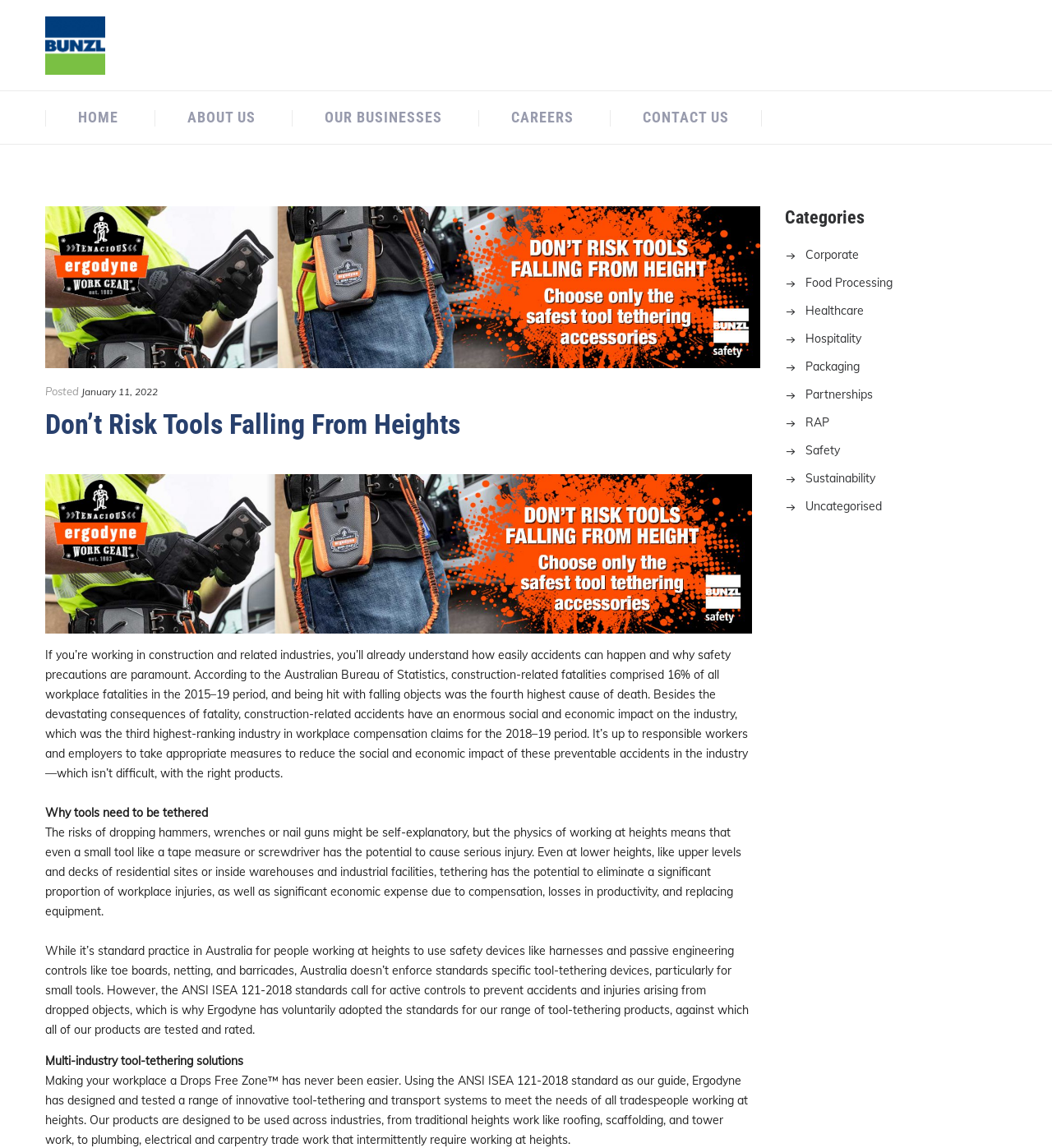Please locate the bounding box coordinates for the element that should be clicked to achieve the following instruction: "Read the article about Don’t Risk Tools Falling From Heights". Ensure the coordinates are given as four float numbers between 0 and 1, i.e., [left, top, right, bottom].

[0.043, 0.335, 0.723, 0.384]